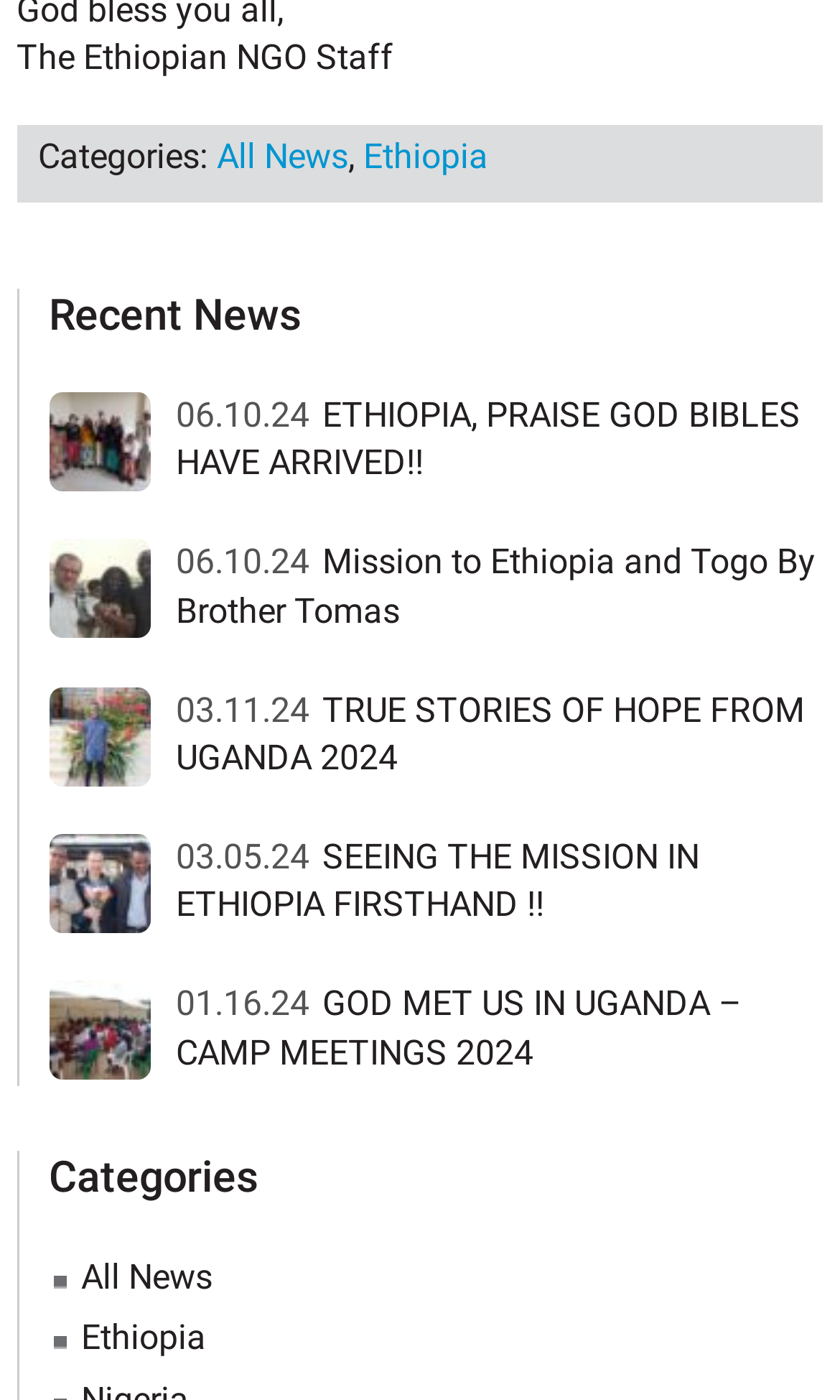Locate the bounding box coordinates of the clickable region to complete the following instruction: "click the 'All News' link."

[0.258, 0.098, 0.415, 0.127]